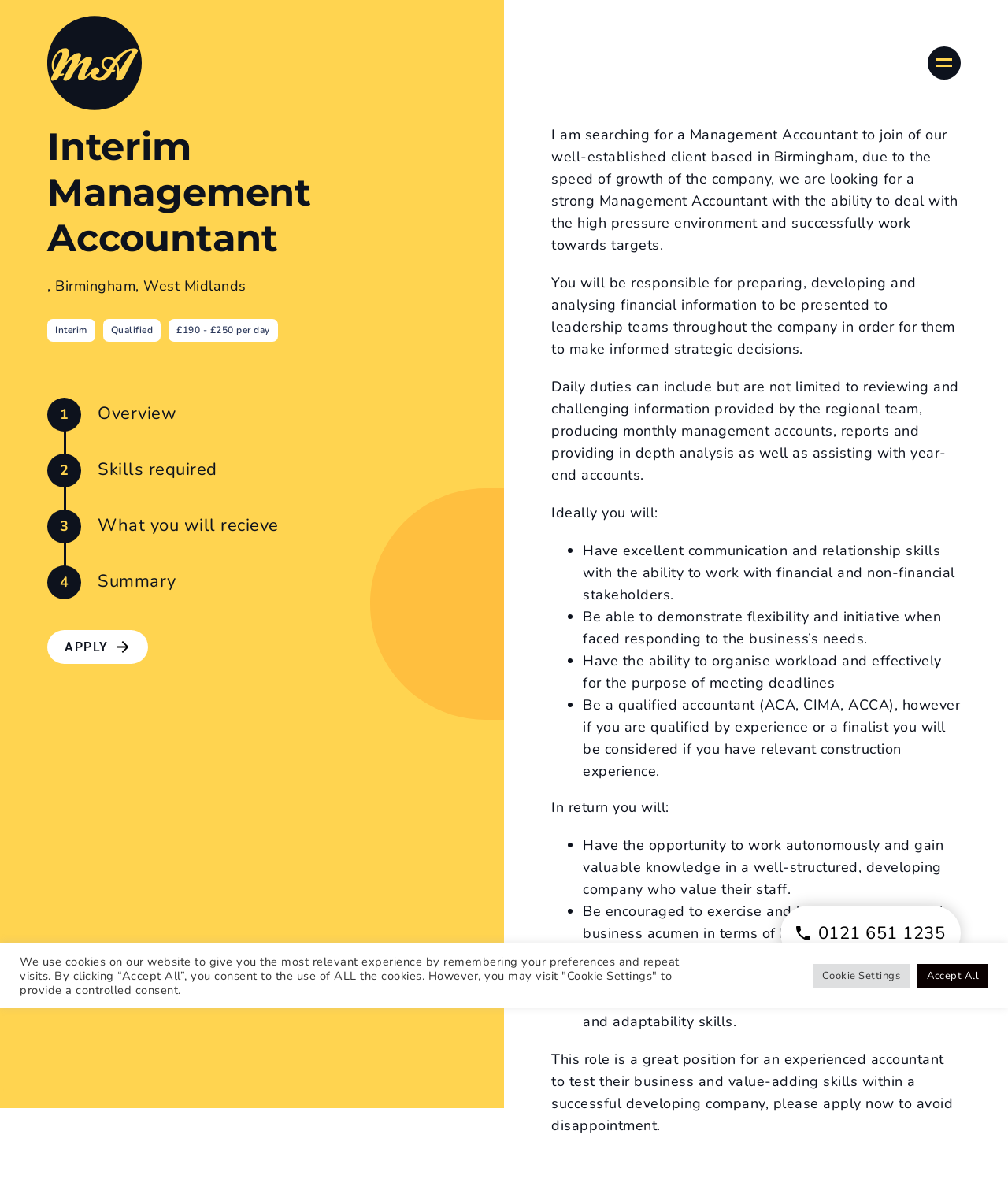Determine the bounding box coordinates of the UI element described below. Use the format (top-left x, top-left y, bottom-right x, bottom-right y) with floating point numbers between 0 and 1: Support Us

None